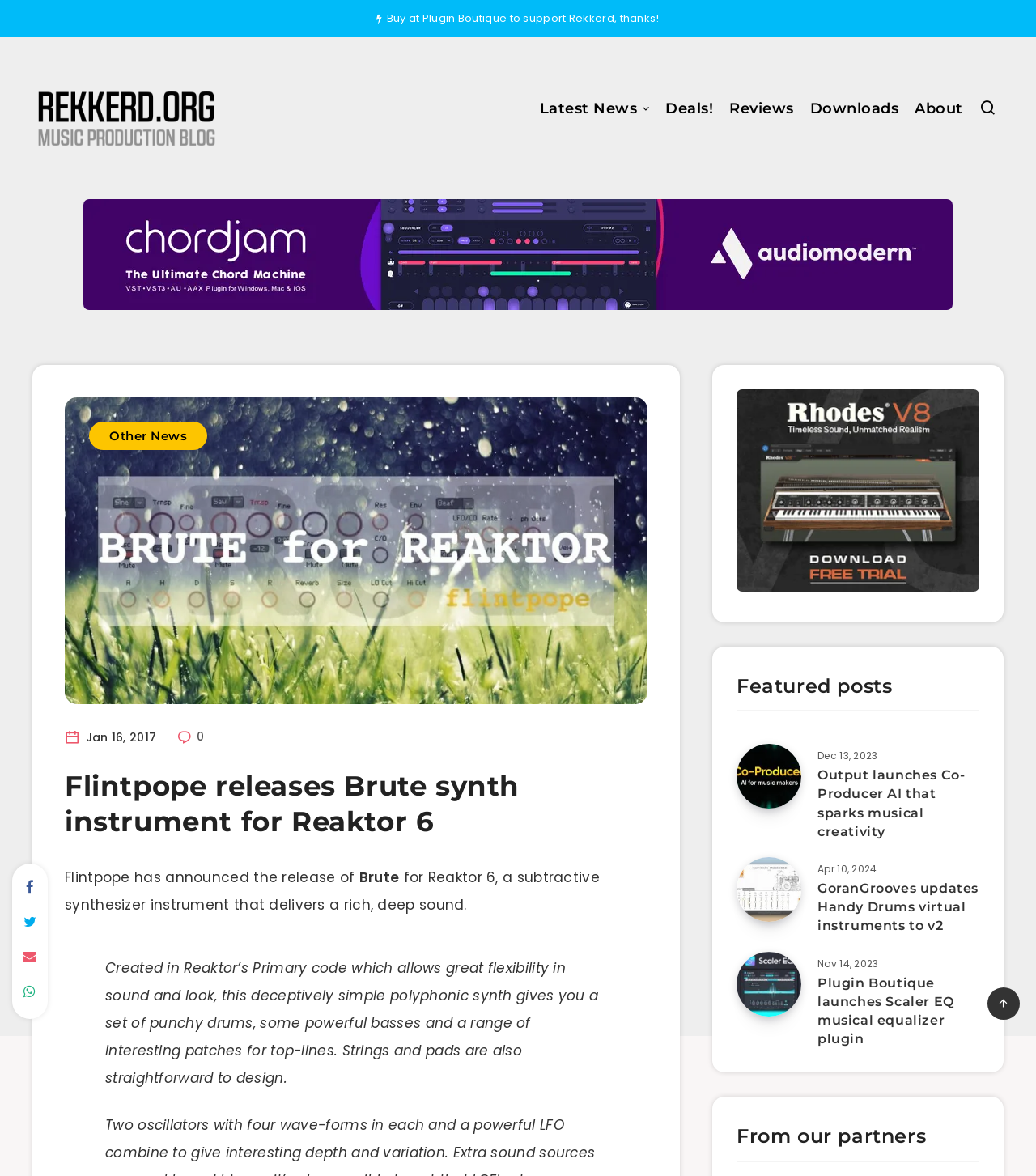Highlight the bounding box coordinates of the element you need to click to perform the following instruction: "Click the 'Movie TV Tech Geeks News Logo' link."

None